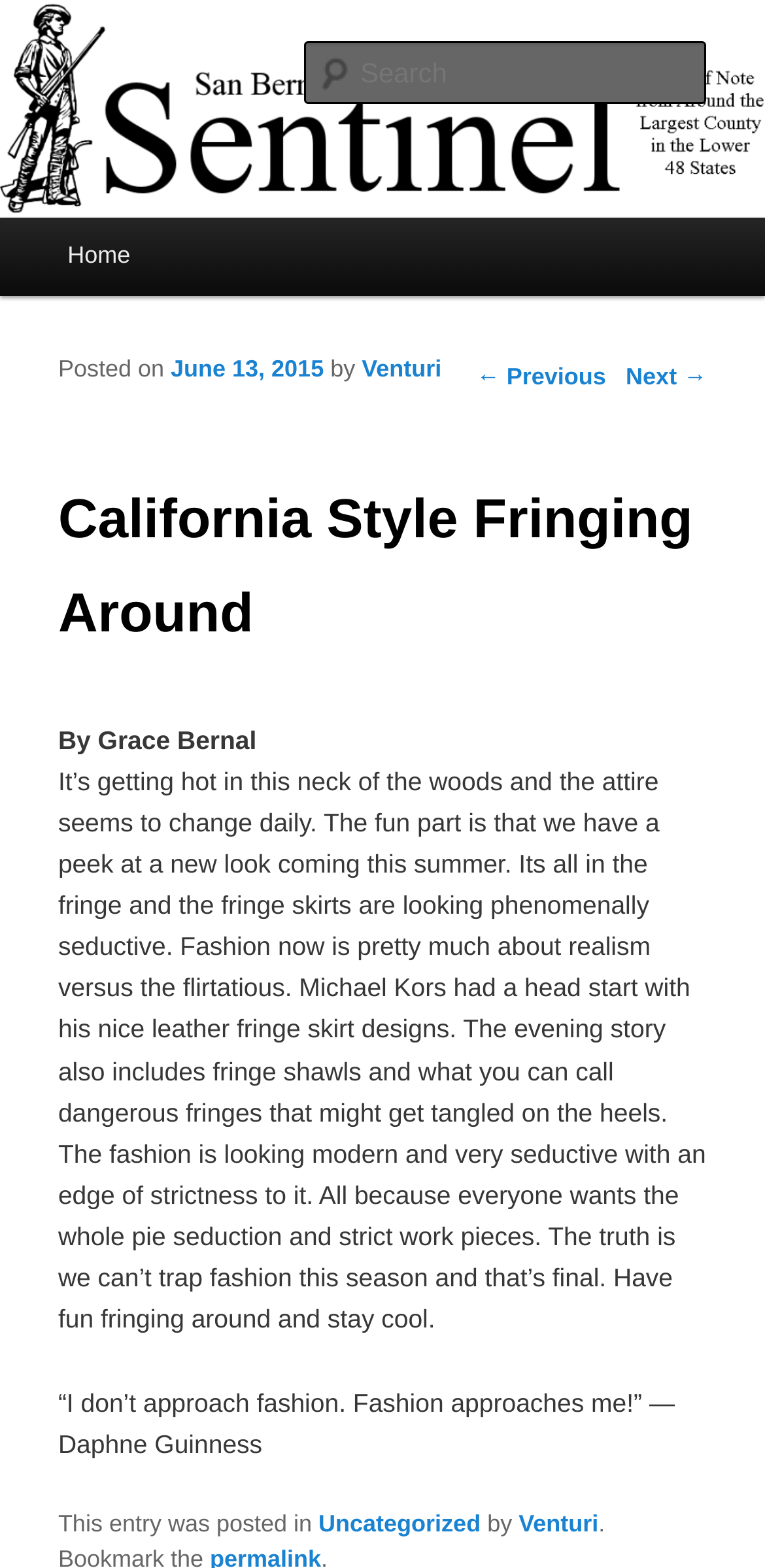Determine the bounding box coordinates of the section to be clicked to follow the instruction: "subscribe to the ledger". The coordinates should be given as four float numbers between 0 and 1, formatted as [left, top, right, bottom].

None